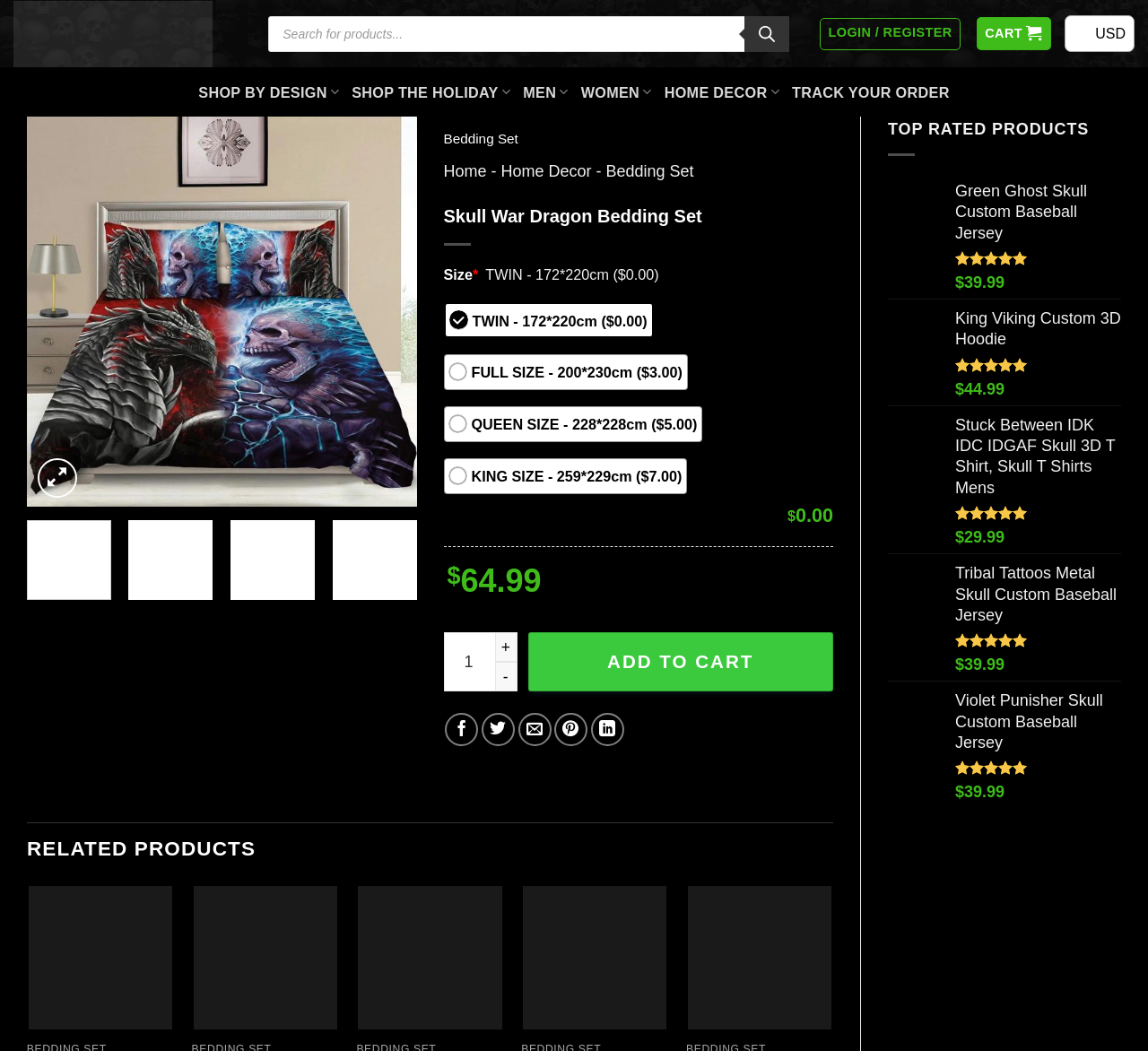From the details in the image, provide a thorough response to the question: What is the name of the store?

I found the answer by looking at the image element with the text 'Anynee Store' at the top right corner of the webpage.